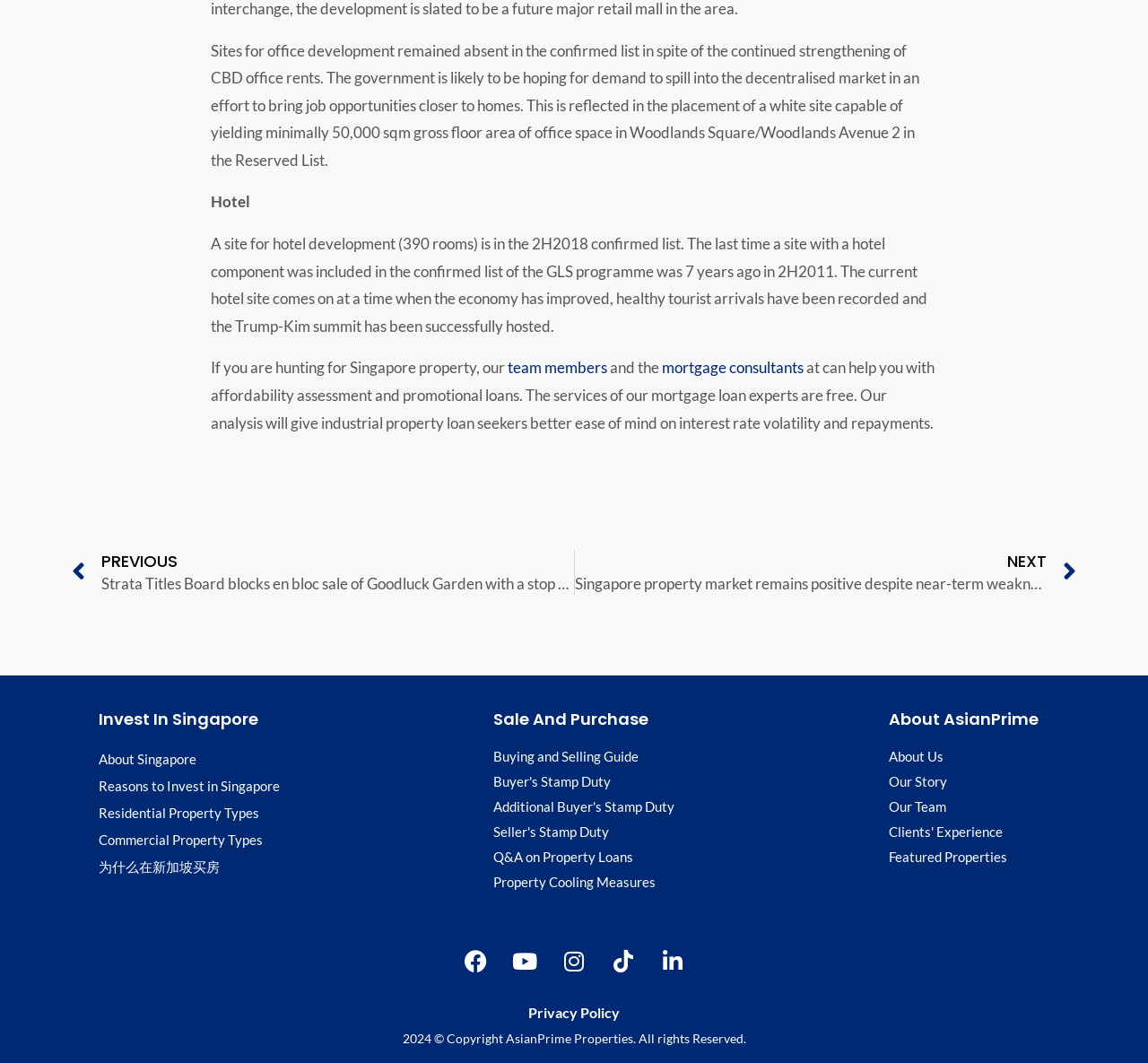Locate the UI element described by Buyer's Stamp Duty in the provided webpage screenshot. Return the bounding box coordinates in the format (top-left x, top-left y, bottom-right x, bottom-right y), ensuring all values are between 0 and 1.

[0.43, 0.725, 0.743, 0.746]